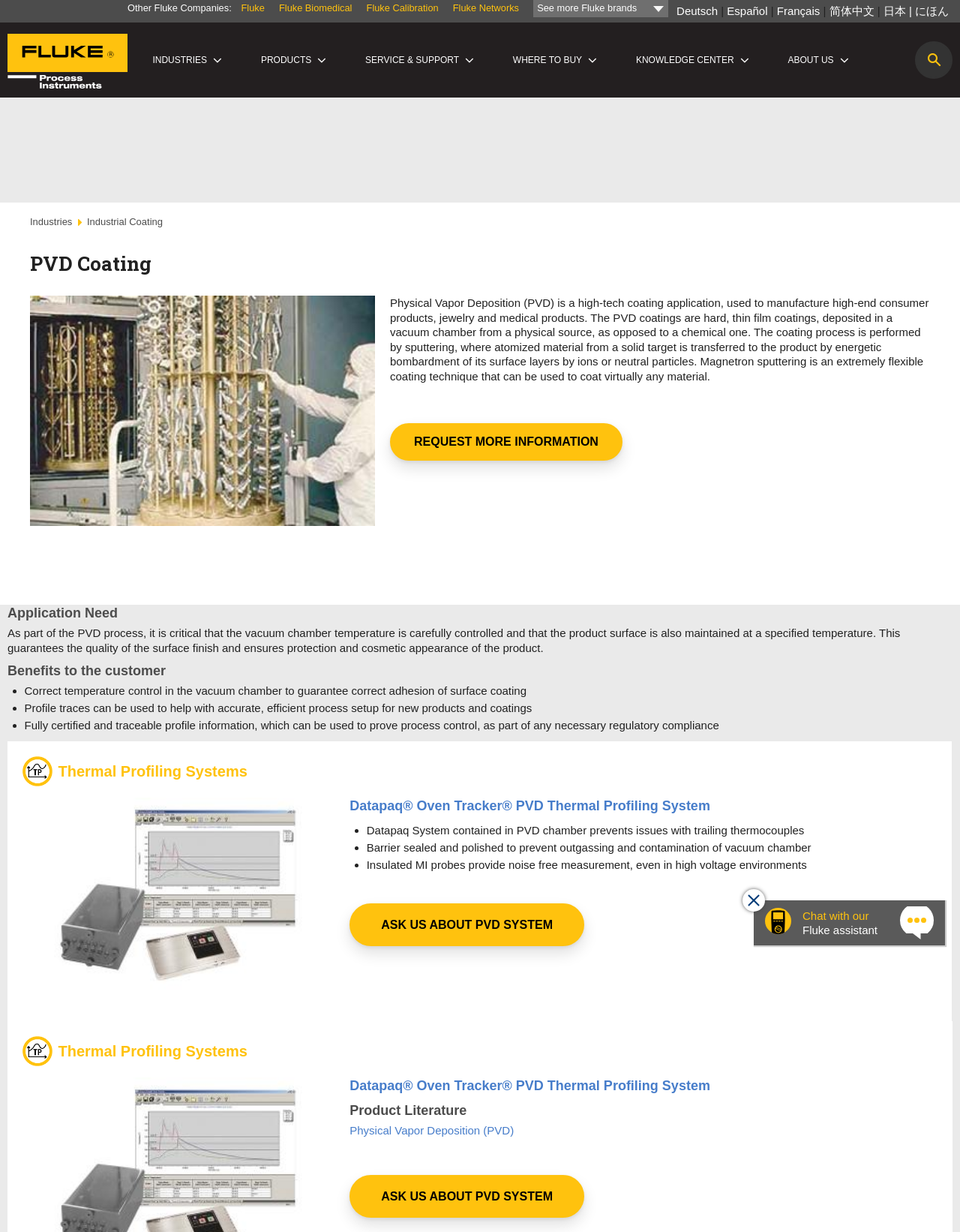Determine the coordinates of the bounding box for the clickable area needed to execute this instruction: "Click the 'ASK US ABOUT PVD SYSTEM' link".

[0.364, 0.733, 0.609, 0.768]